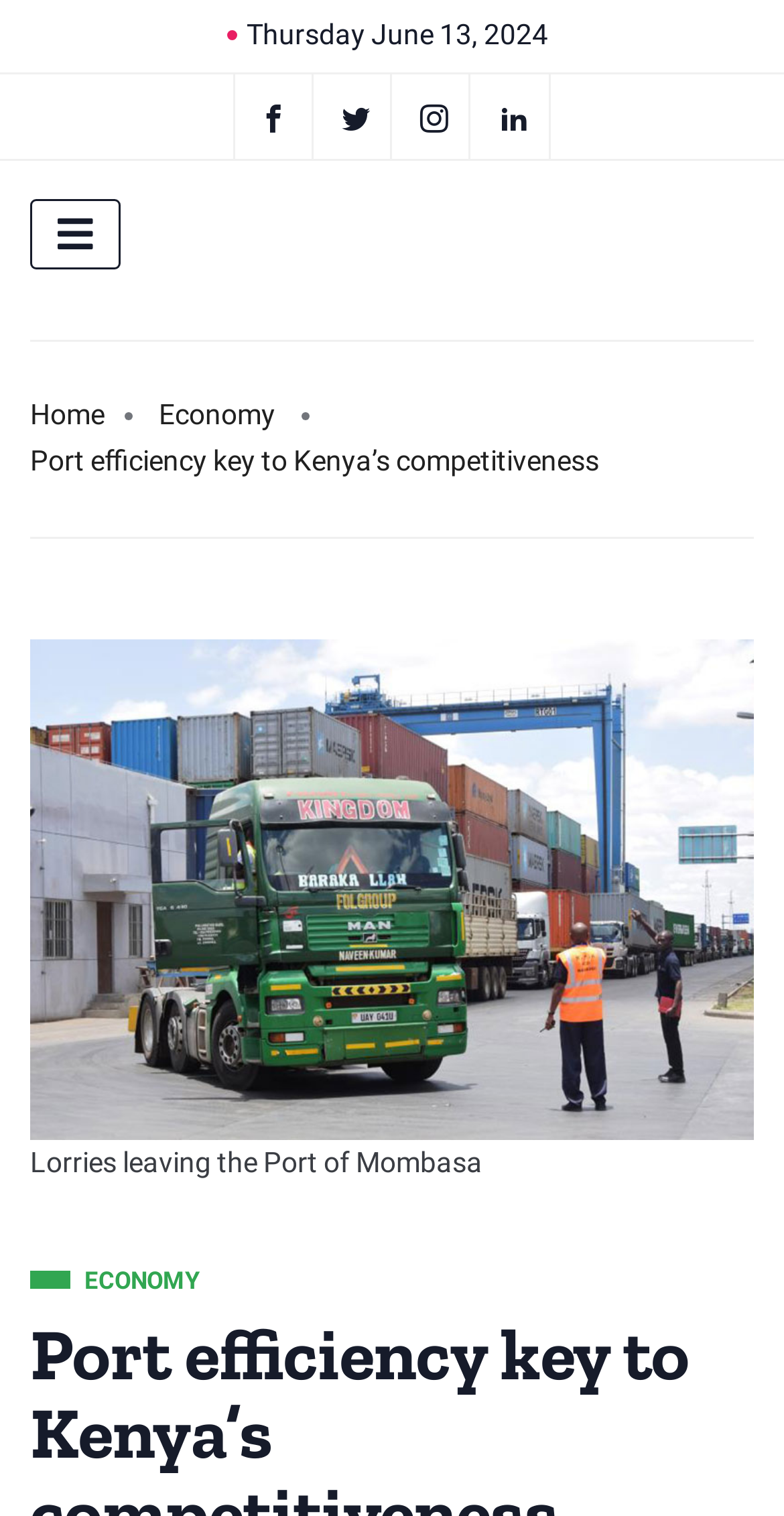Identify the bounding box coordinates of the clickable region to carry out the given instruction: "Go to Home".

[0.038, 0.259, 0.133, 0.29]